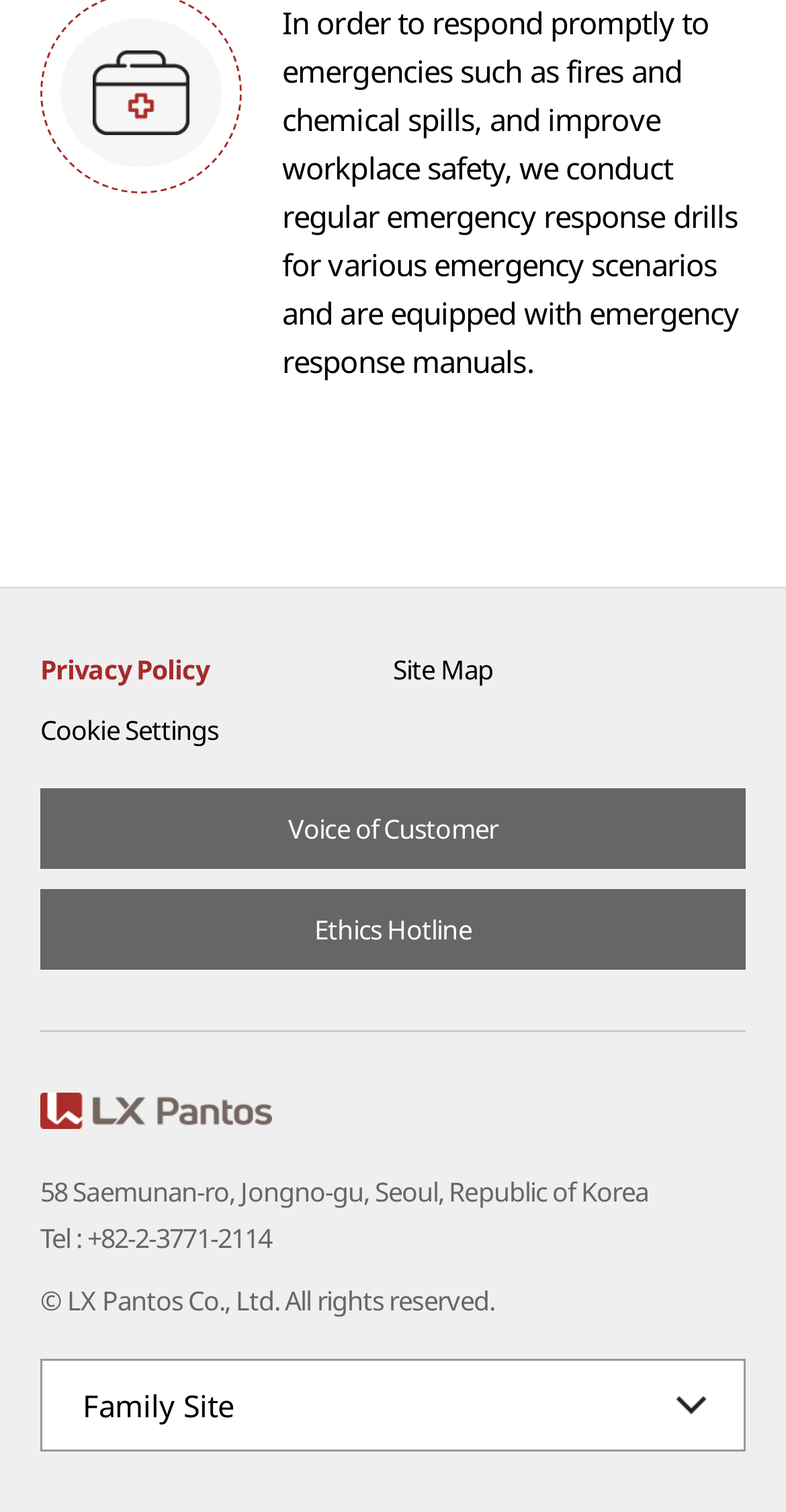What is the location of the company?
Look at the webpage screenshot and answer the question with a detailed explanation.

The address of the company can be found at the bottom of the webpage, where the static text '58 Saemunan-ro, Jongno-gu, Seoul, Republic of Korea' is located at coordinates [0.051, 0.776, 0.825, 0.8]. This indicates that the location of the company is Seoul, Republic of Korea.